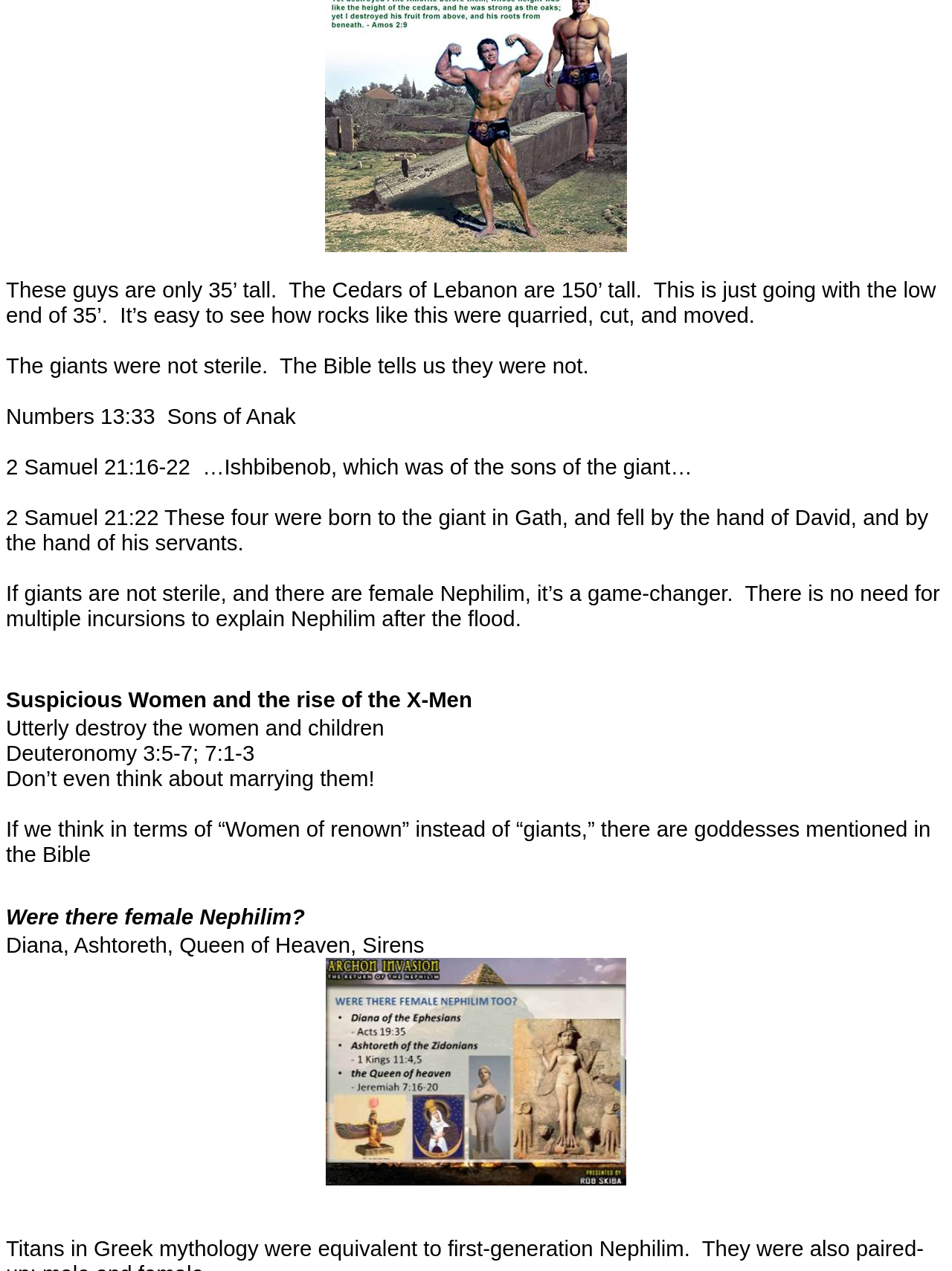From the webpage screenshot, predict the bounding box coordinates (top-left x, top-left y, bottom-right x, bottom-right y) for the UI element described here: Contact us

None